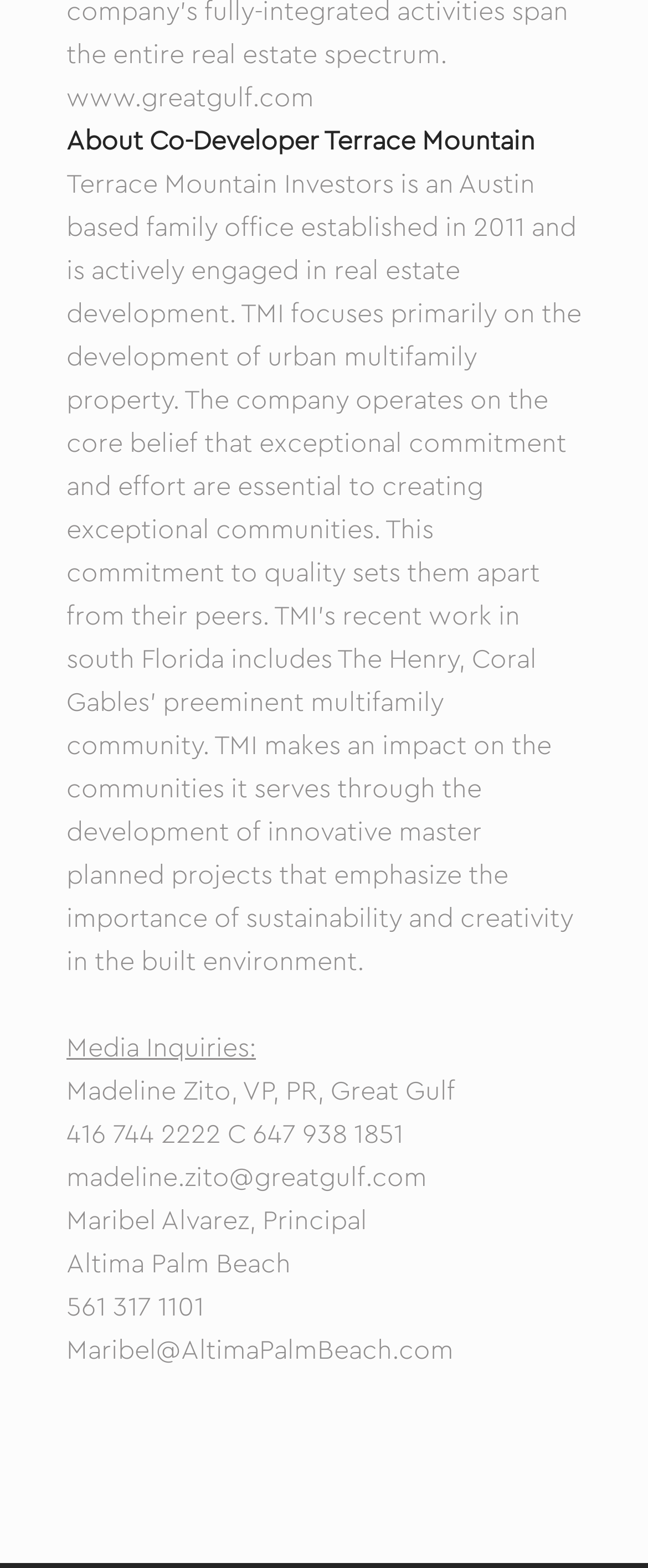What is the name of the Austin-based family office?
Relying on the image, give a concise answer in one word or a brief phrase.

Terrace Mountain Investors